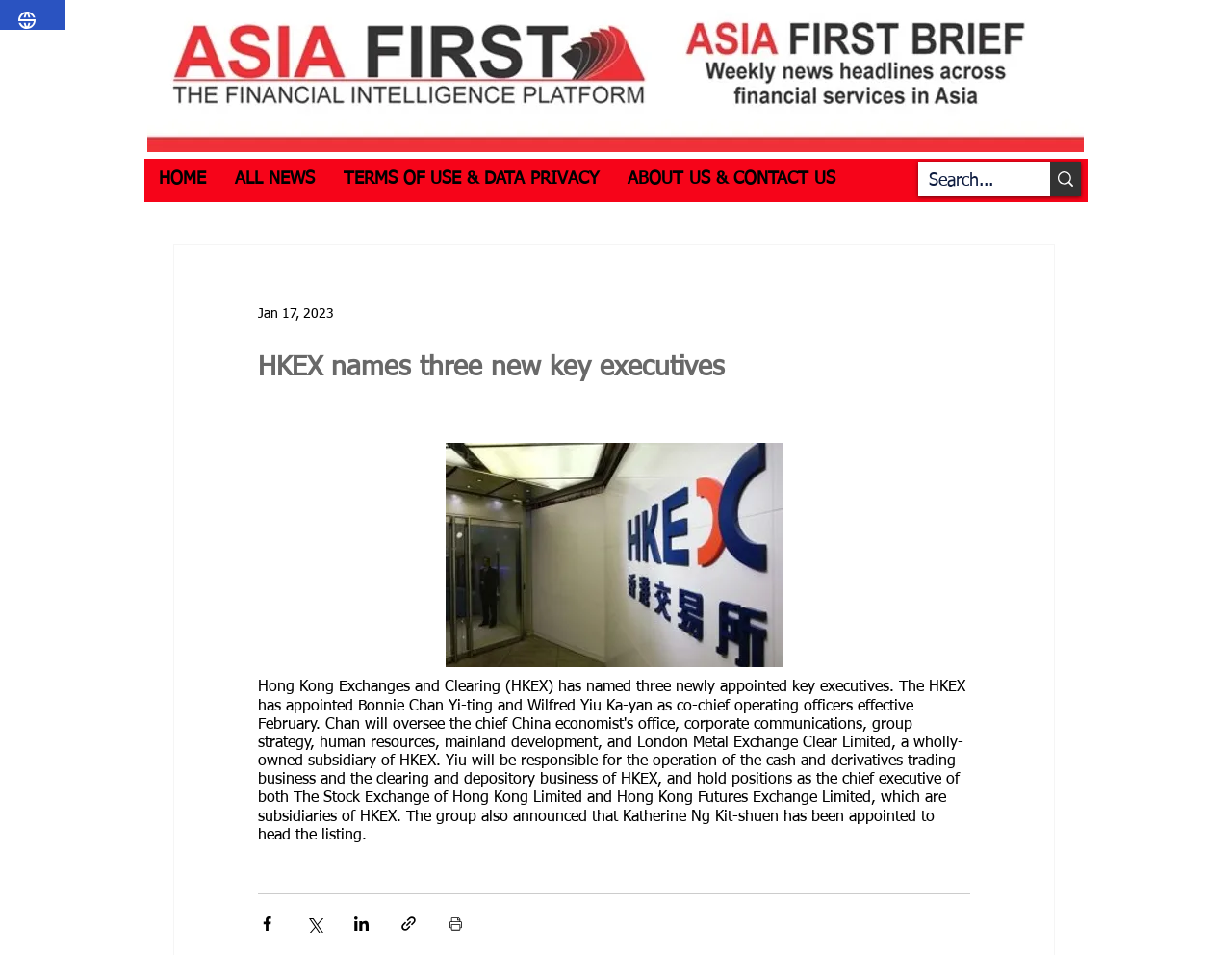Please identify the bounding box coordinates of the element's region that needs to be clicked to fulfill the following instruction: "Search for news". The bounding box coordinates should consist of four float numbers between 0 and 1, i.e., [left, top, right, bottom].

[0.745, 0.169, 0.877, 0.206]